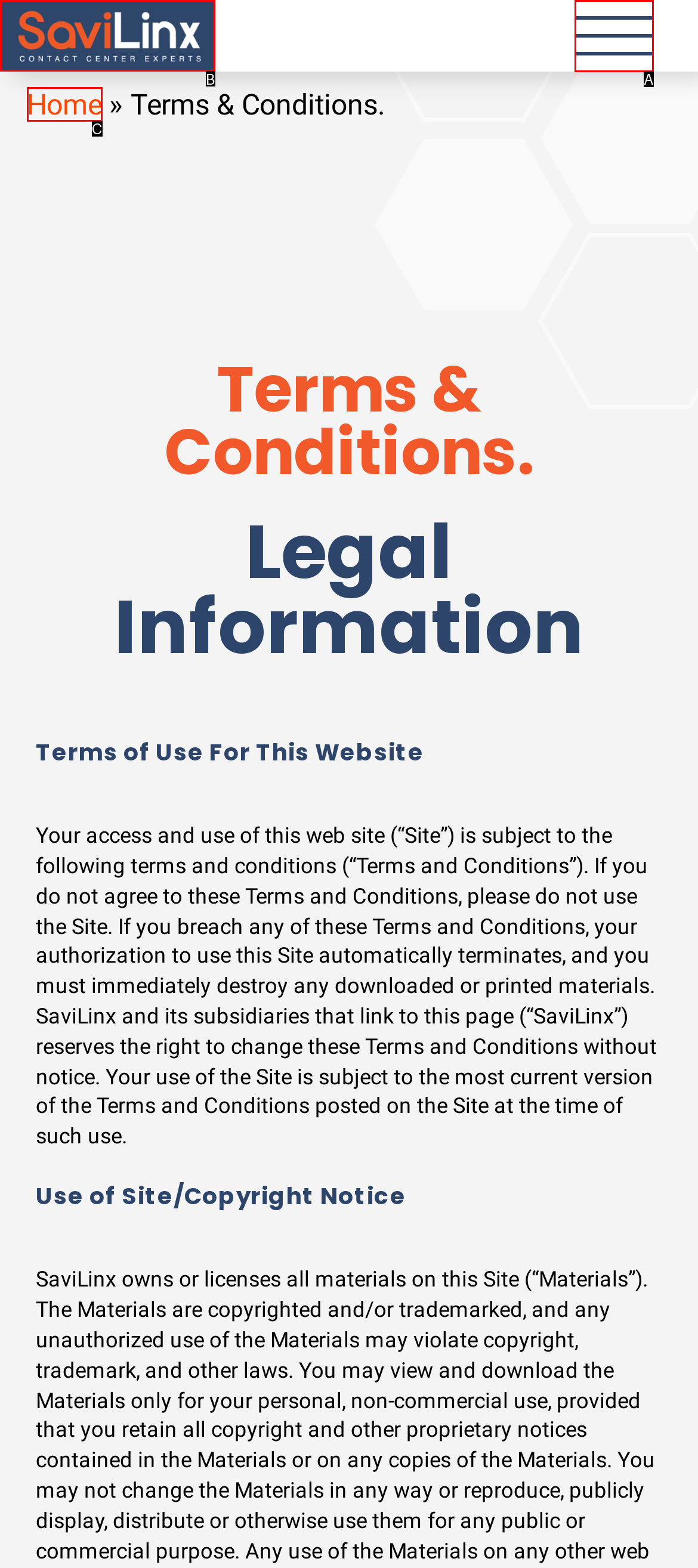Given the description: aria-label="Open Menu", determine the corresponding lettered UI element.
Answer with the letter of the selected option.

A